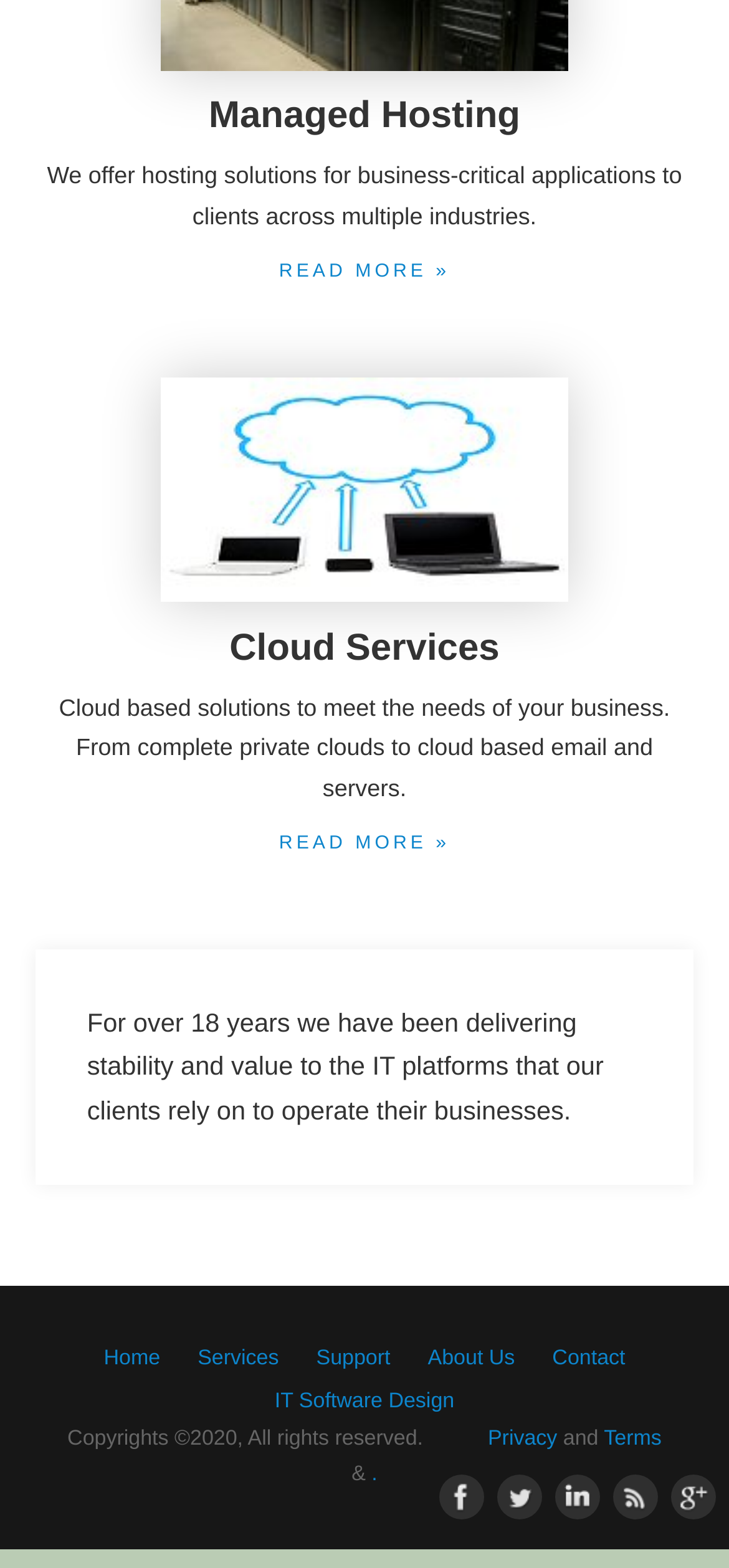Answer the question briefly using a single word or phrase: 
What social media platforms does the company have a presence on?

Facebook, Twitter, LinkedIn, GooglePlus, RSS